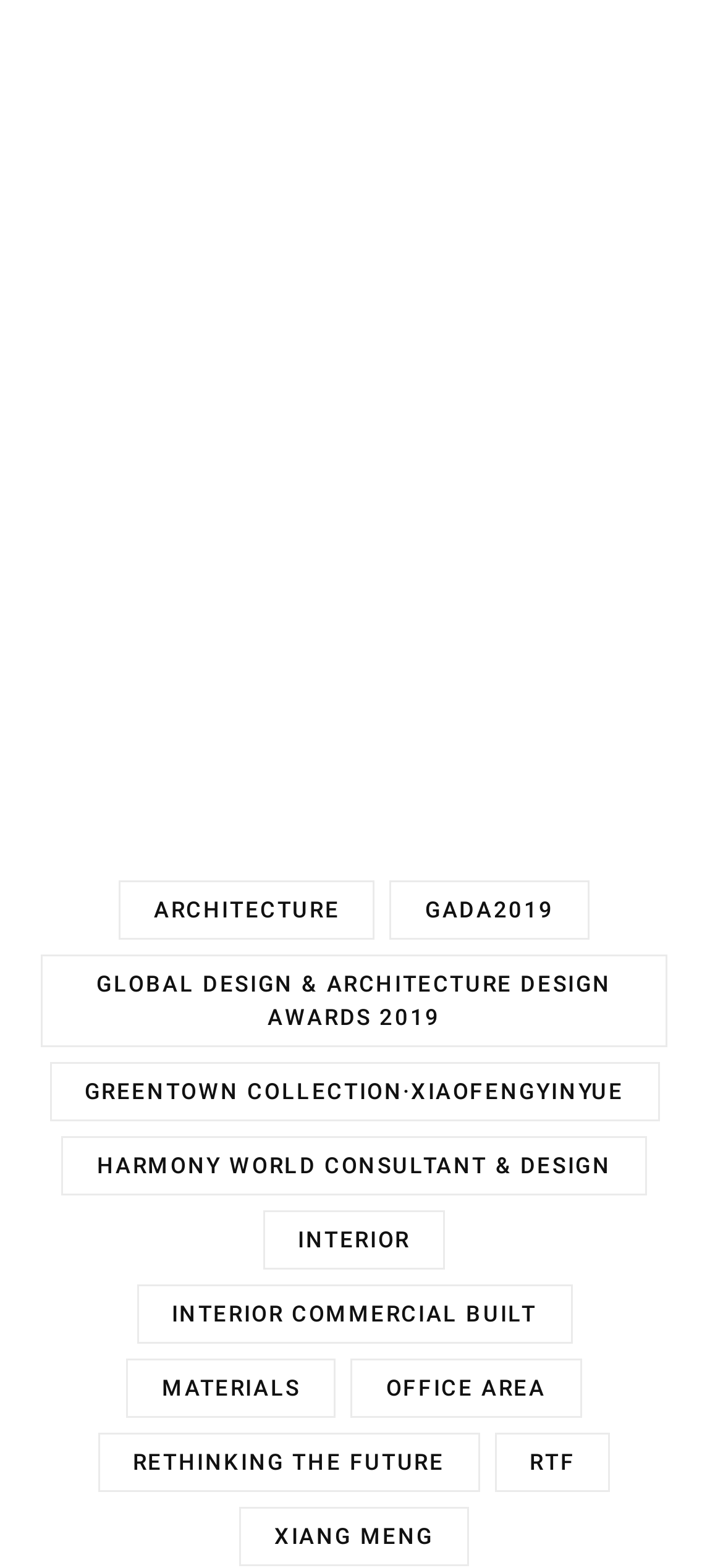Respond to the question with just a single word or phrase: 
What is the name of the award?

GLOBAL DESIGN & ARCHITECTURE DESIGN AWARDS 2019